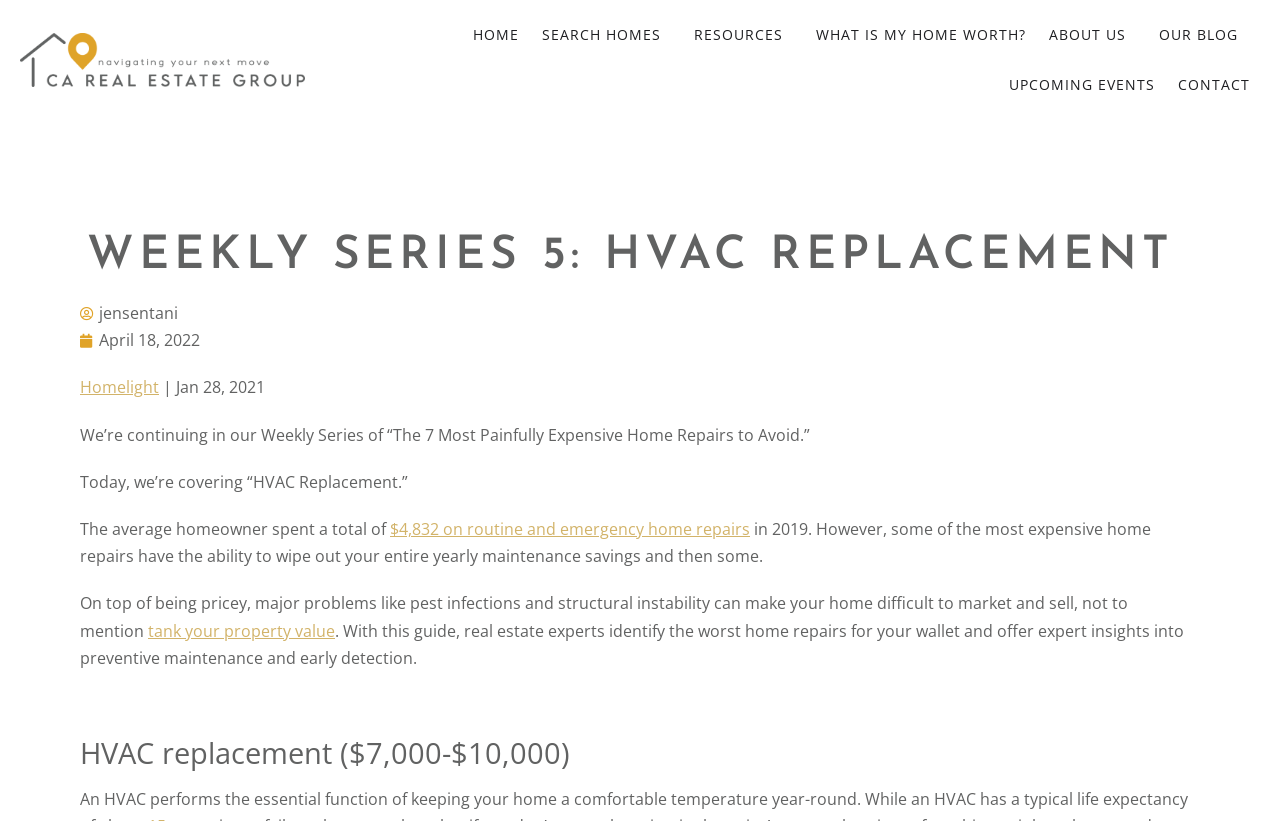Highlight the bounding box coordinates of the element you need to click to perform the following instruction: "Check WHAT IS MY HOME WORTH?."

[0.638, 0.012, 0.802, 0.073]